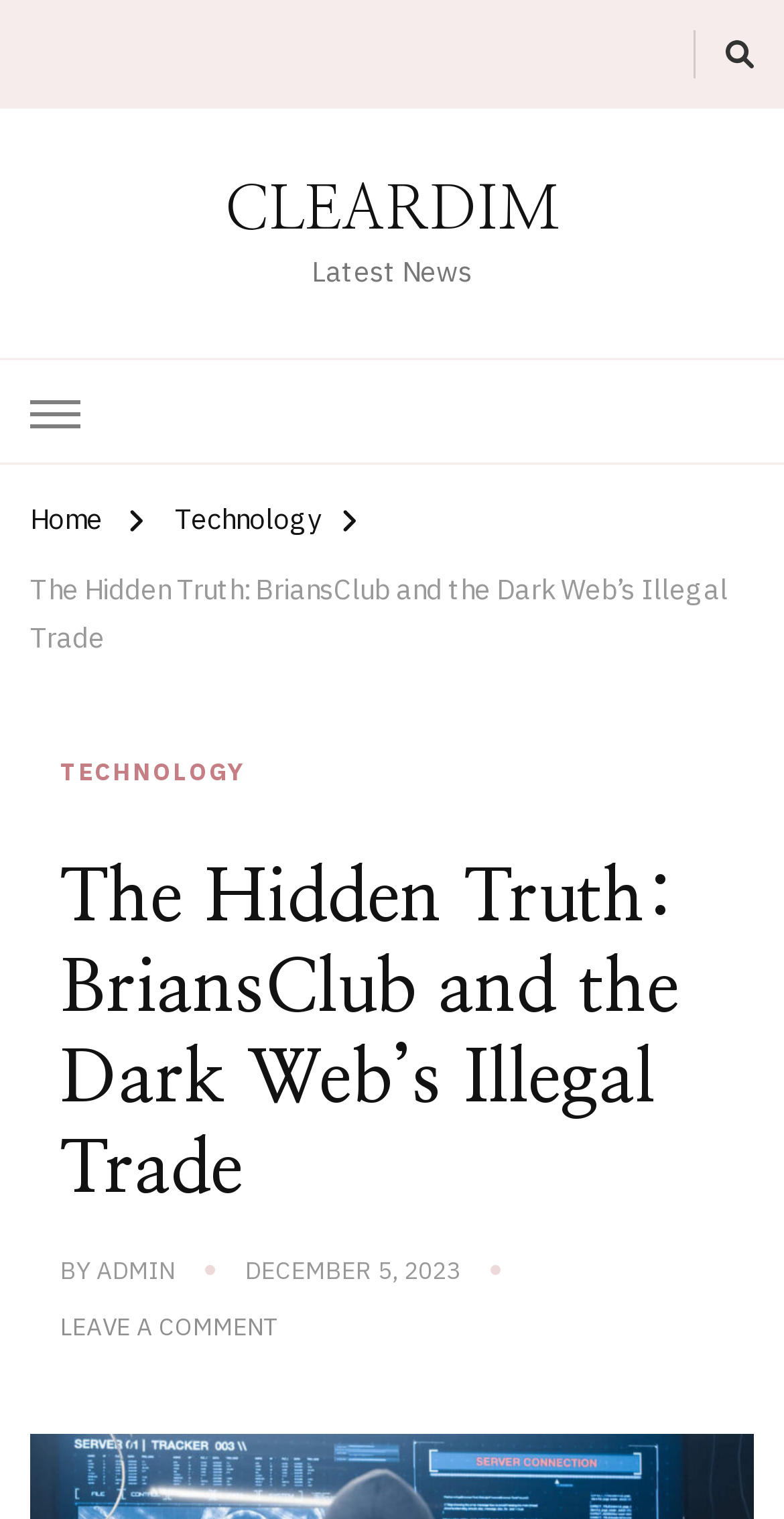Locate the bounding box coordinates of the element to click to perform the following action: 'View the article about BriansClub and the Dark Web’s Illegal Trade'. The coordinates should be given as four float values between 0 and 1, in the form of [left, top, right, bottom].

[0.038, 0.372, 0.962, 0.443]